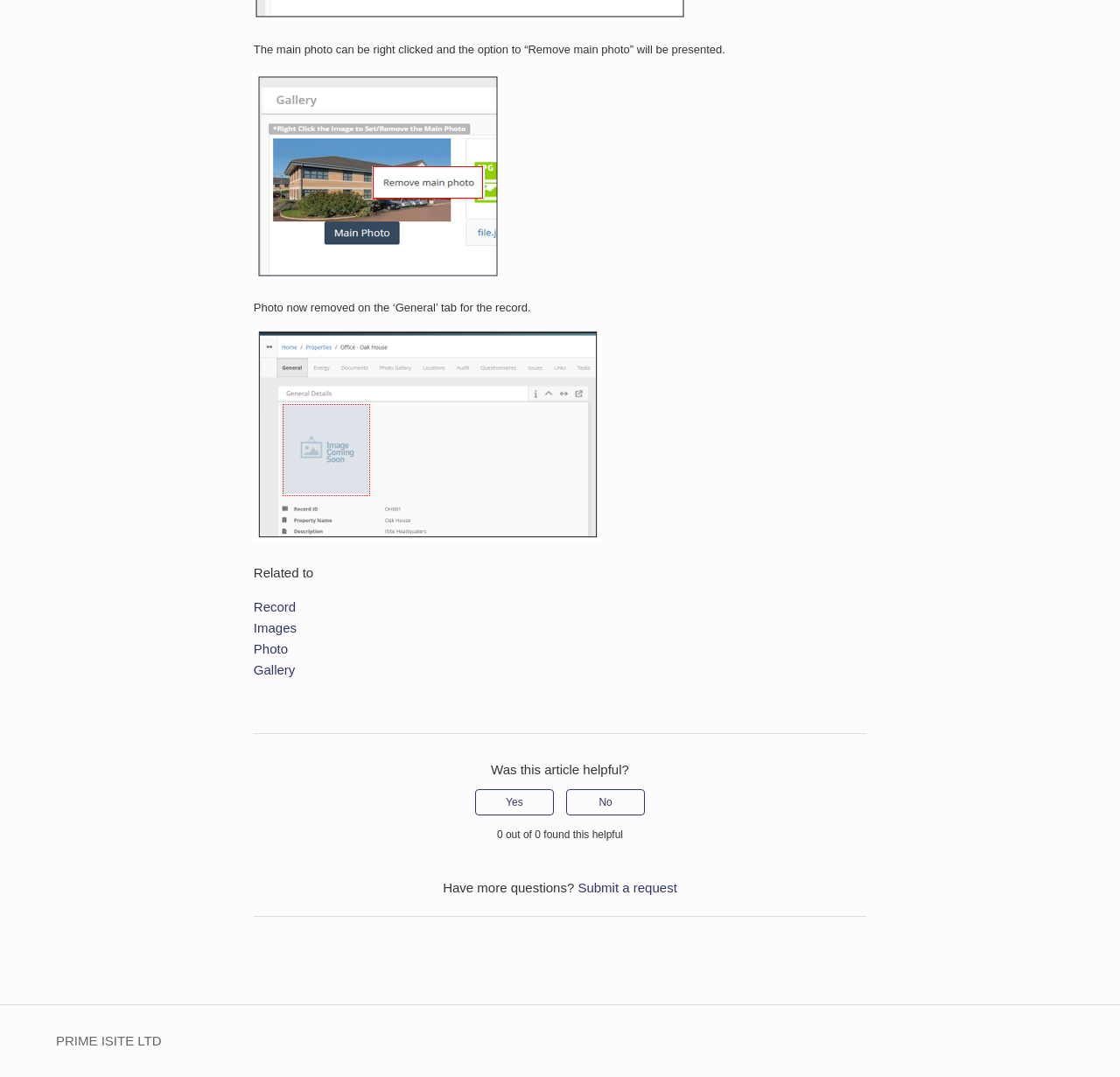Respond to the following question using a concise word or phrase: 
What is the question asked in the footer section?

Was this article helpful?